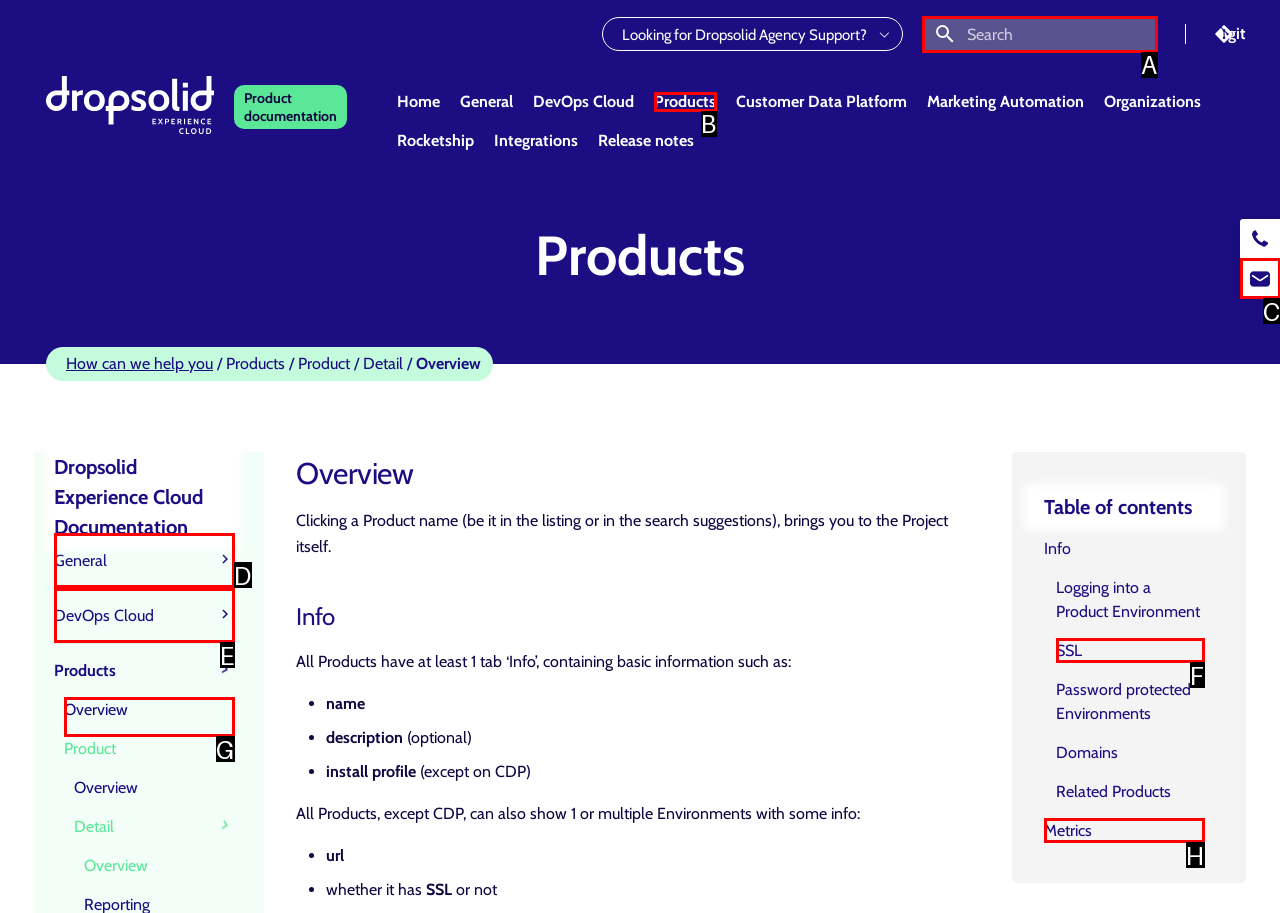From the given options, indicate the letter that corresponds to the action needed to complete this task: Search for something. Respond with only the letter.

A